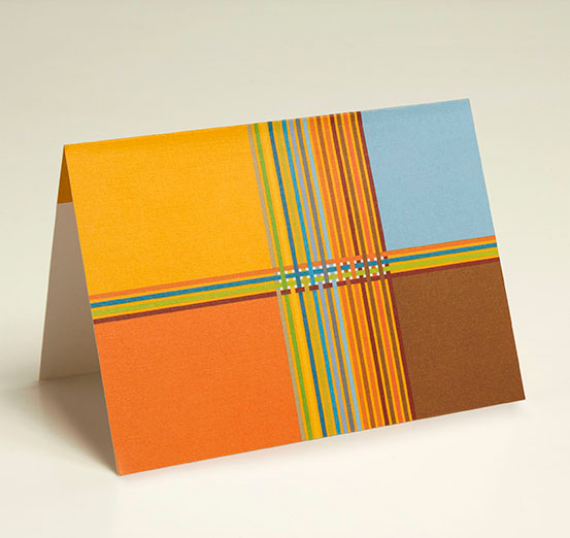What is the background of the card?
Utilize the information in the image to give a detailed answer to the question.

The caption states that the card stands upright, showcasing its unique artwork against a neutral background, indicating a neutral-colored background.